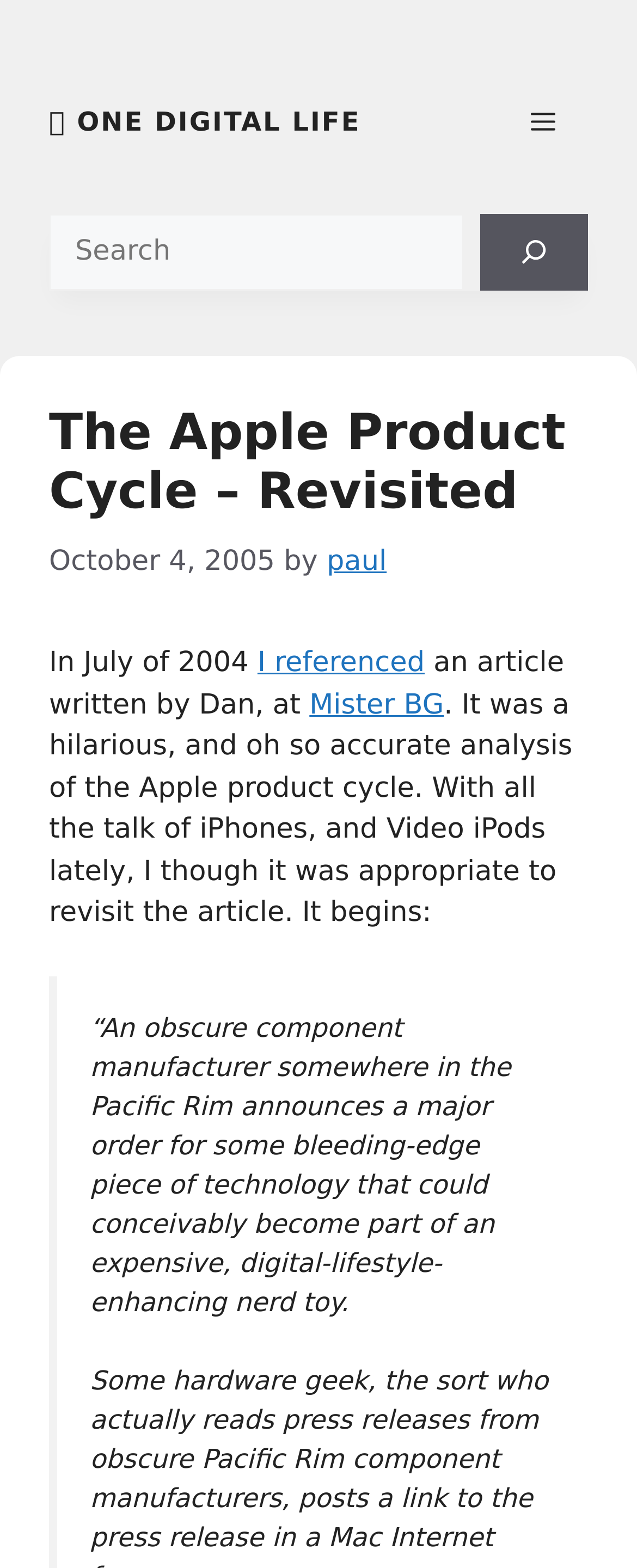Identify the main heading of the webpage and provide its text content.

The Apple Product Cycle – Revisited